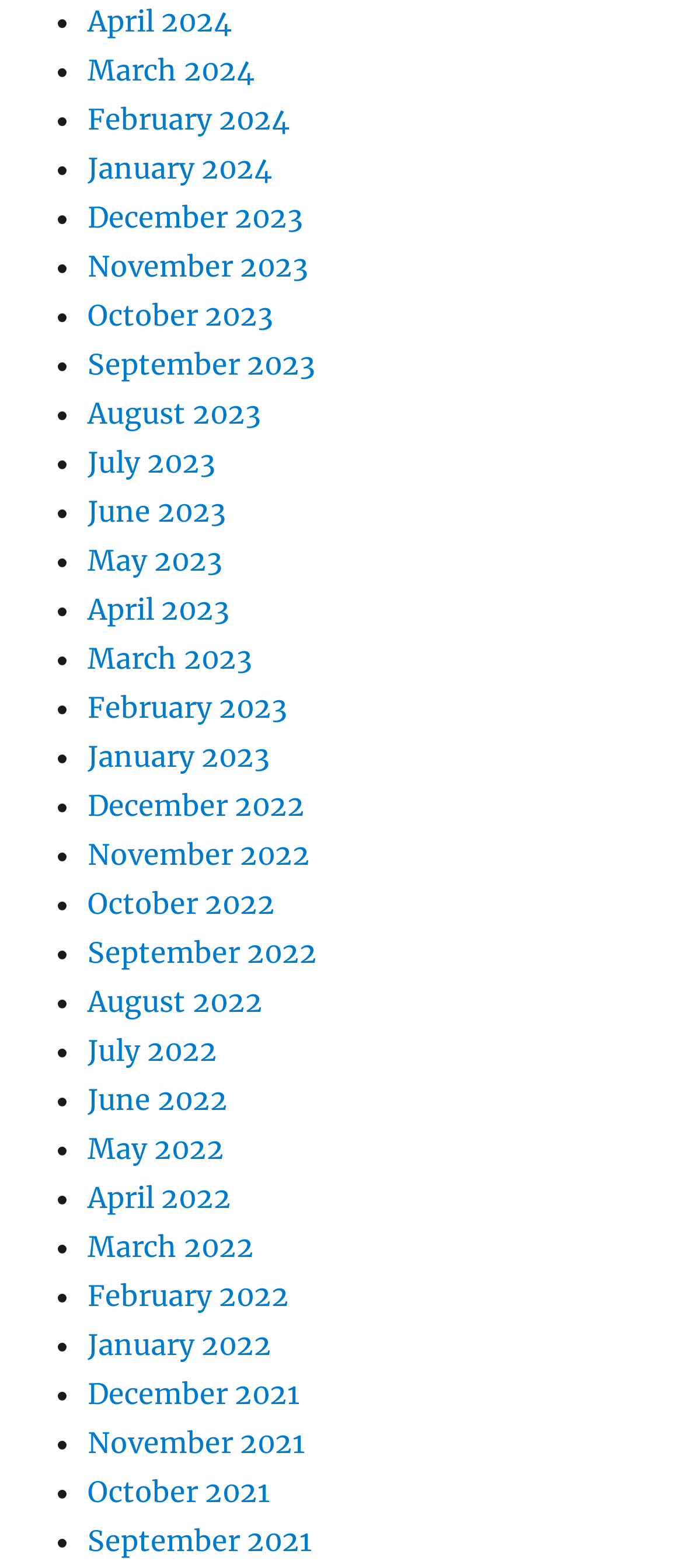Identify the bounding box for the described UI element: "November 2021".

[0.128, 0.909, 0.446, 0.932]